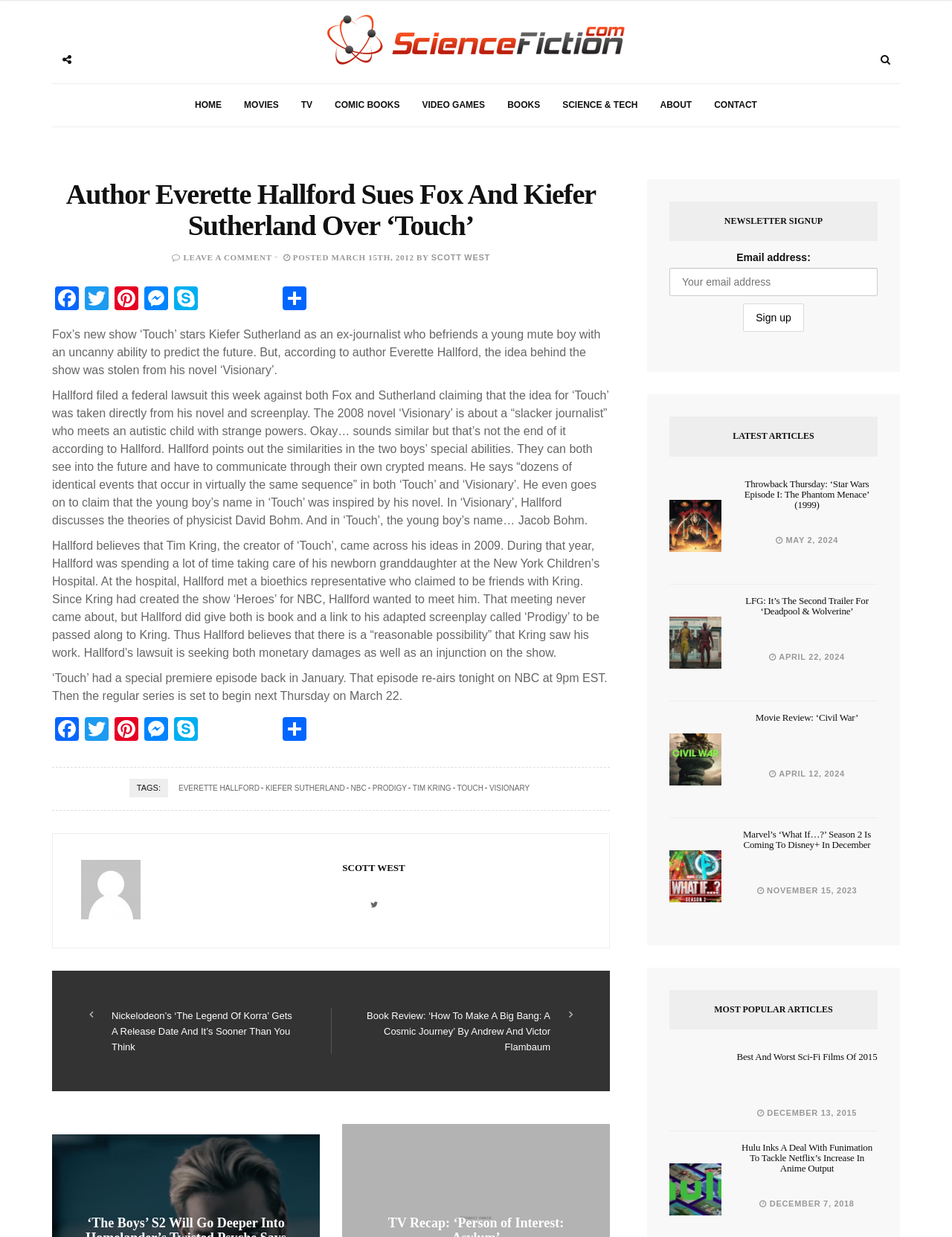Give a concise answer using one word or a phrase to the following question:
What is the name of the novel that Everette Hallford claims was stolen from?

Visionary